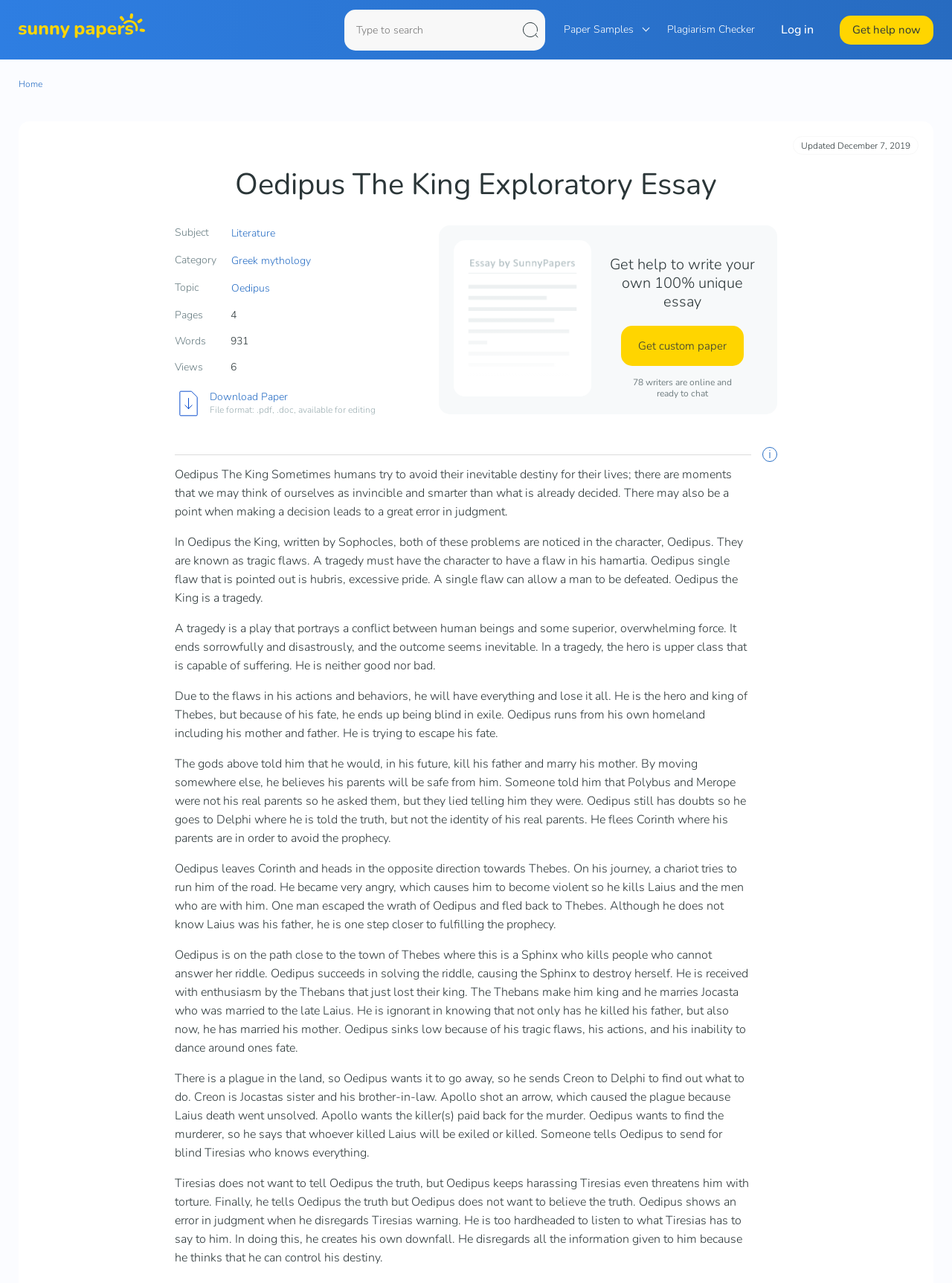Please locate the UI element described by "alt="search"" and provide its bounding box coordinates.

[0.541, 0.012, 0.573, 0.035]